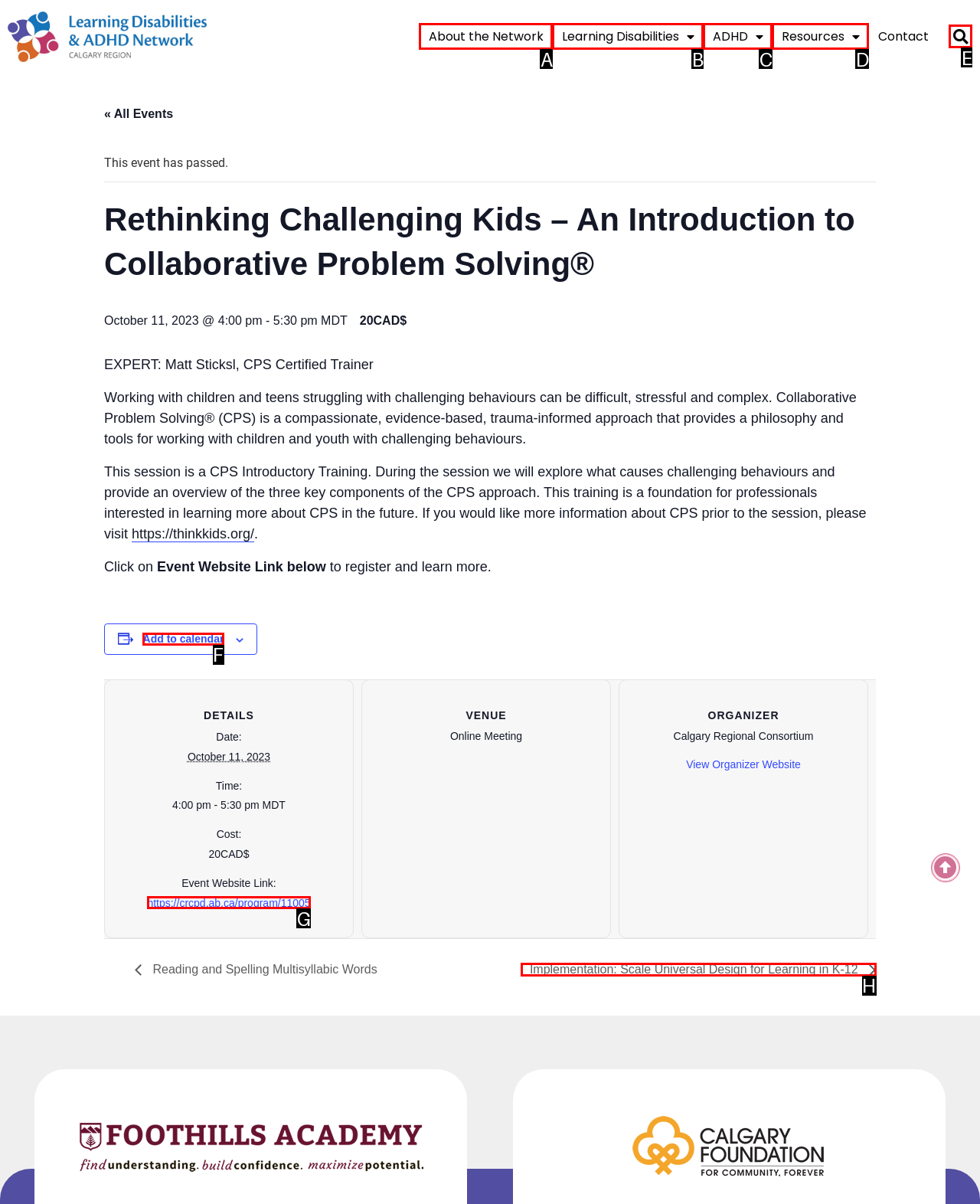Match the description: Learning Disabilities to the appropriate HTML element. Respond with the letter of your selected option.

B